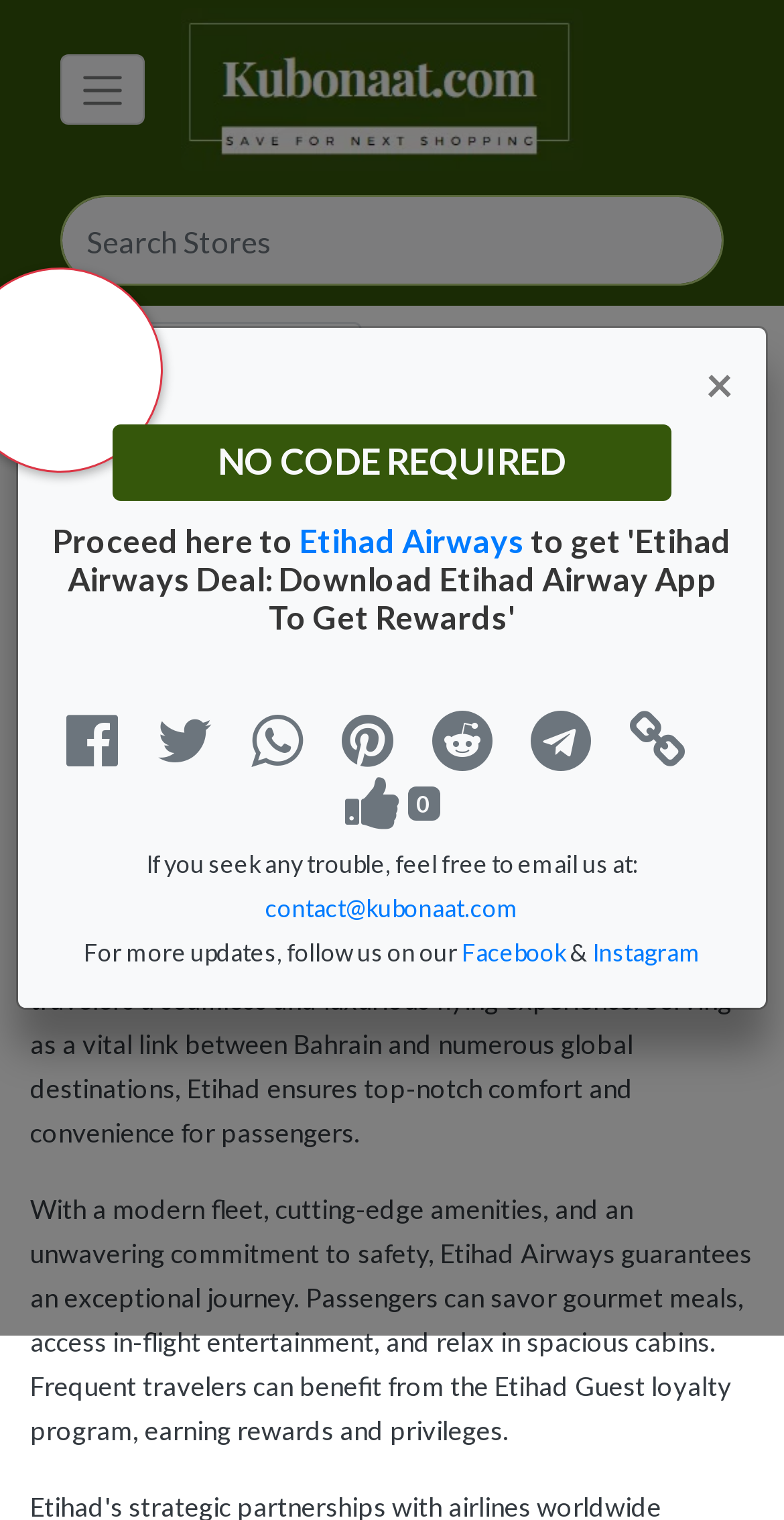Please find the bounding box coordinates of the element that you should click to achieve the following instruction: "Get Etihad Airways Deal". The coordinates should be presented as four float numbers between 0 and 1: [left, top, right, bottom].

[0.382, 0.343, 0.677, 0.368]